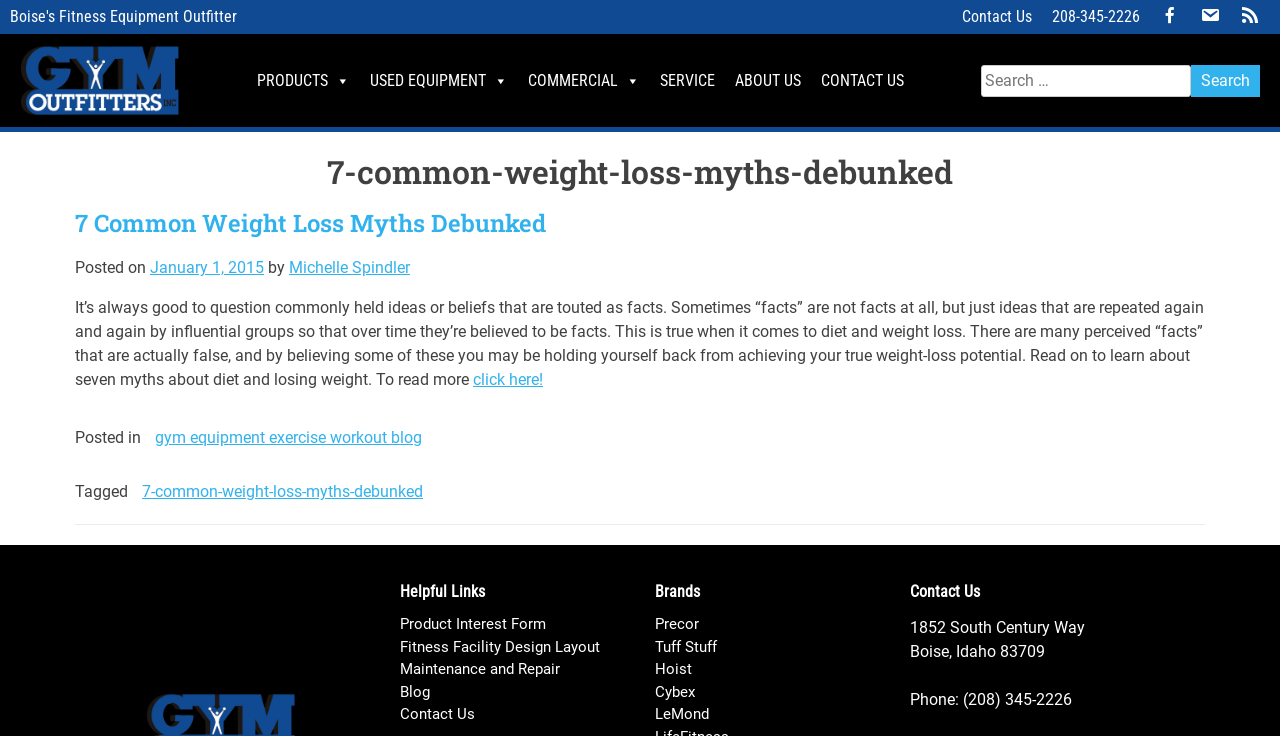Using the description "Contact Us", locate and provide the bounding box of the UI element.

[0.744, 0.007, 0.814, 0.039]